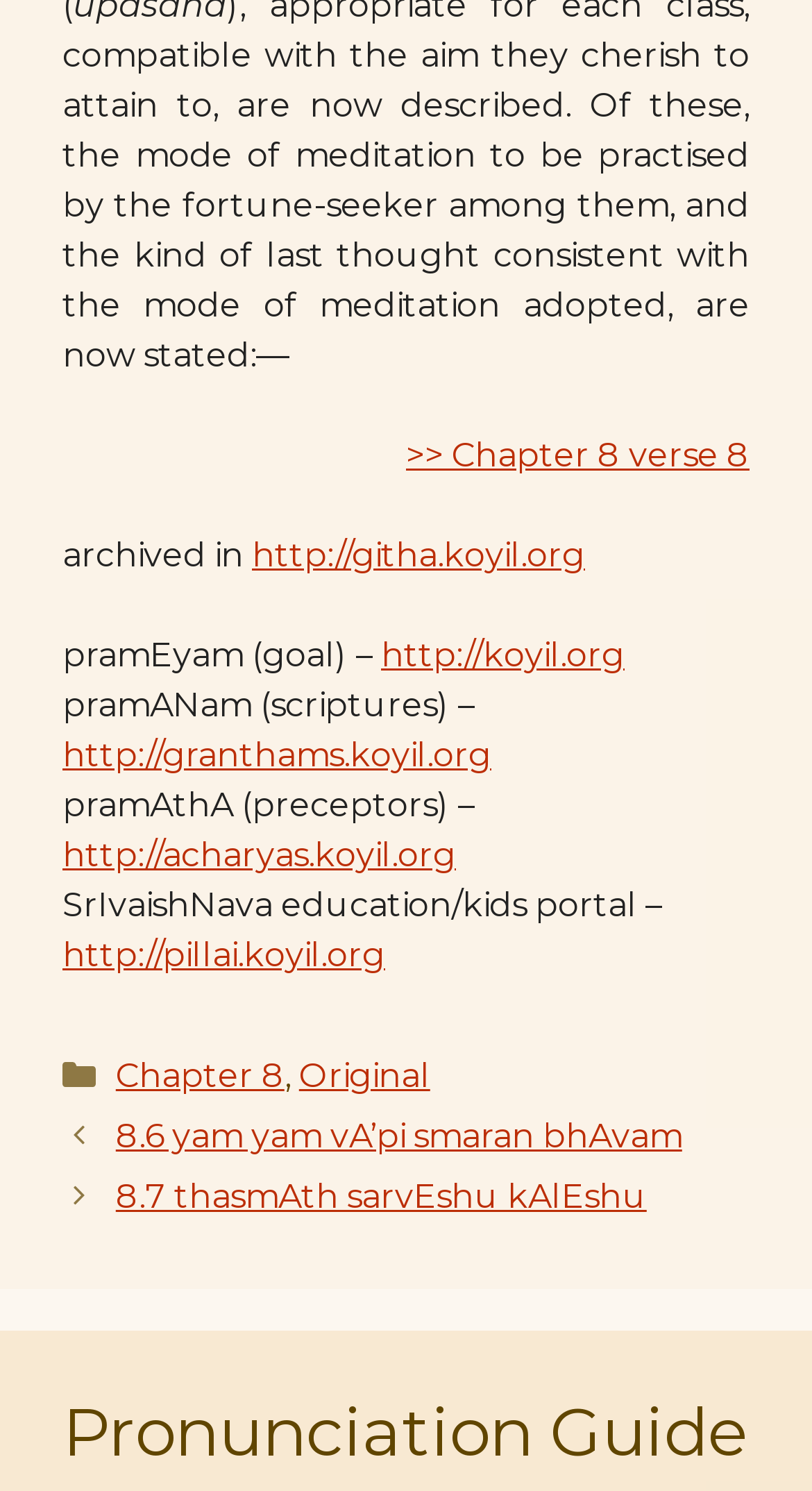How many navigation elements are there?
Using the visual information, reply with a single word or short phrase.

1